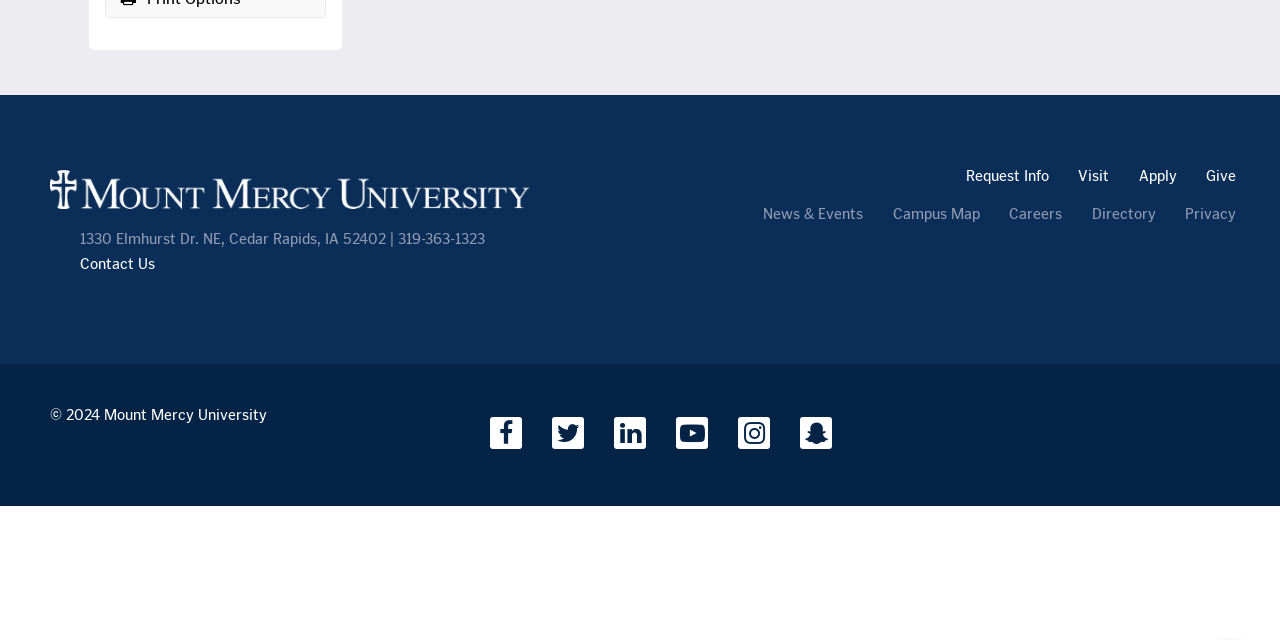Bounding box coordinates are specified in the format (top-left x, top-left y, bottom-right x, bottom-right y). All values are floating point numbers bounded between 0 and 1. Please provide the bounding box coordinate of the region this sentence describes: News & Events

[0.596, 0.323, 0.674, 0.347]